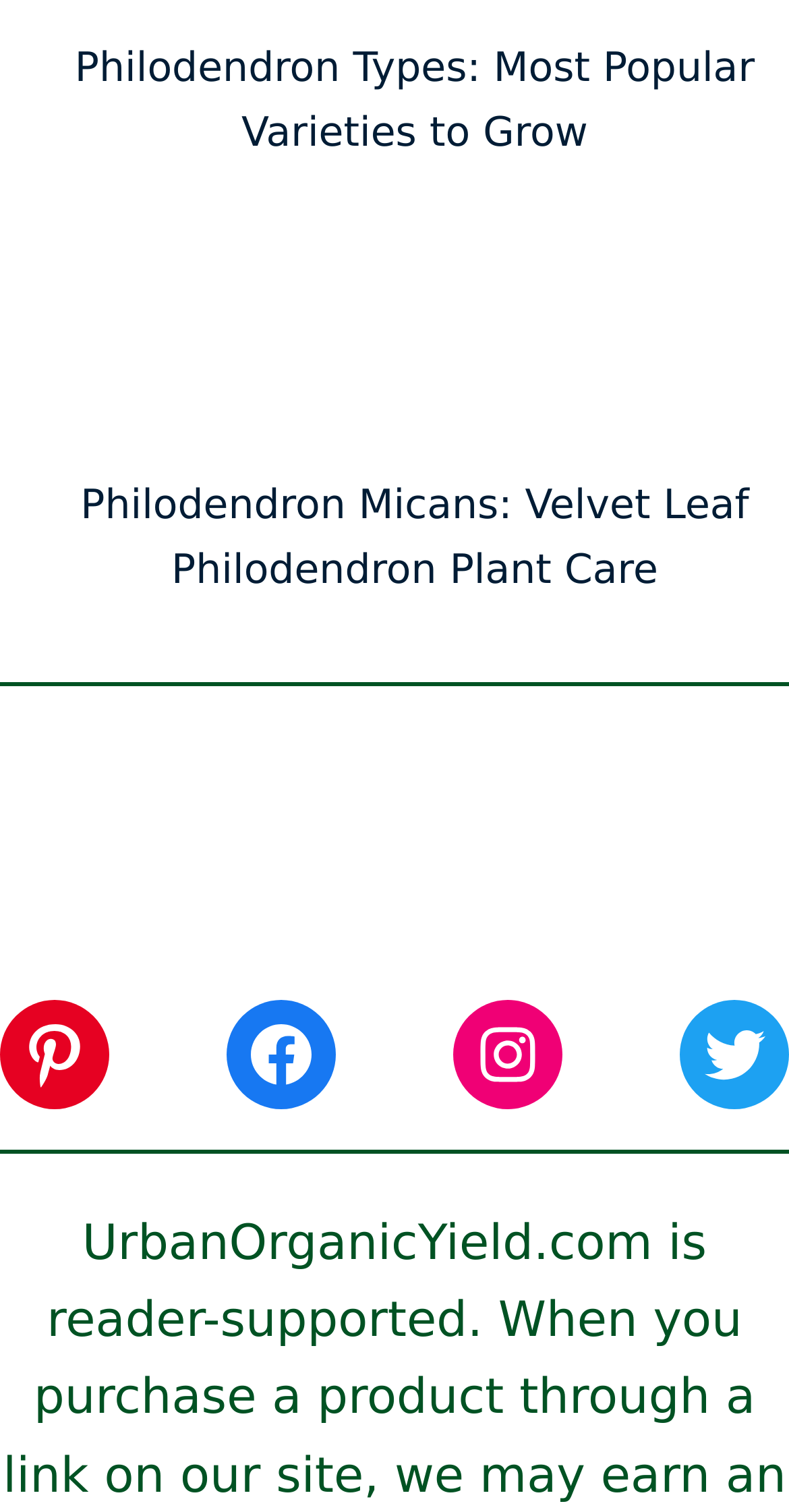How many links are related to Philodendron Micans?
Look at the screenshot and respond with a single word or phrase.

2